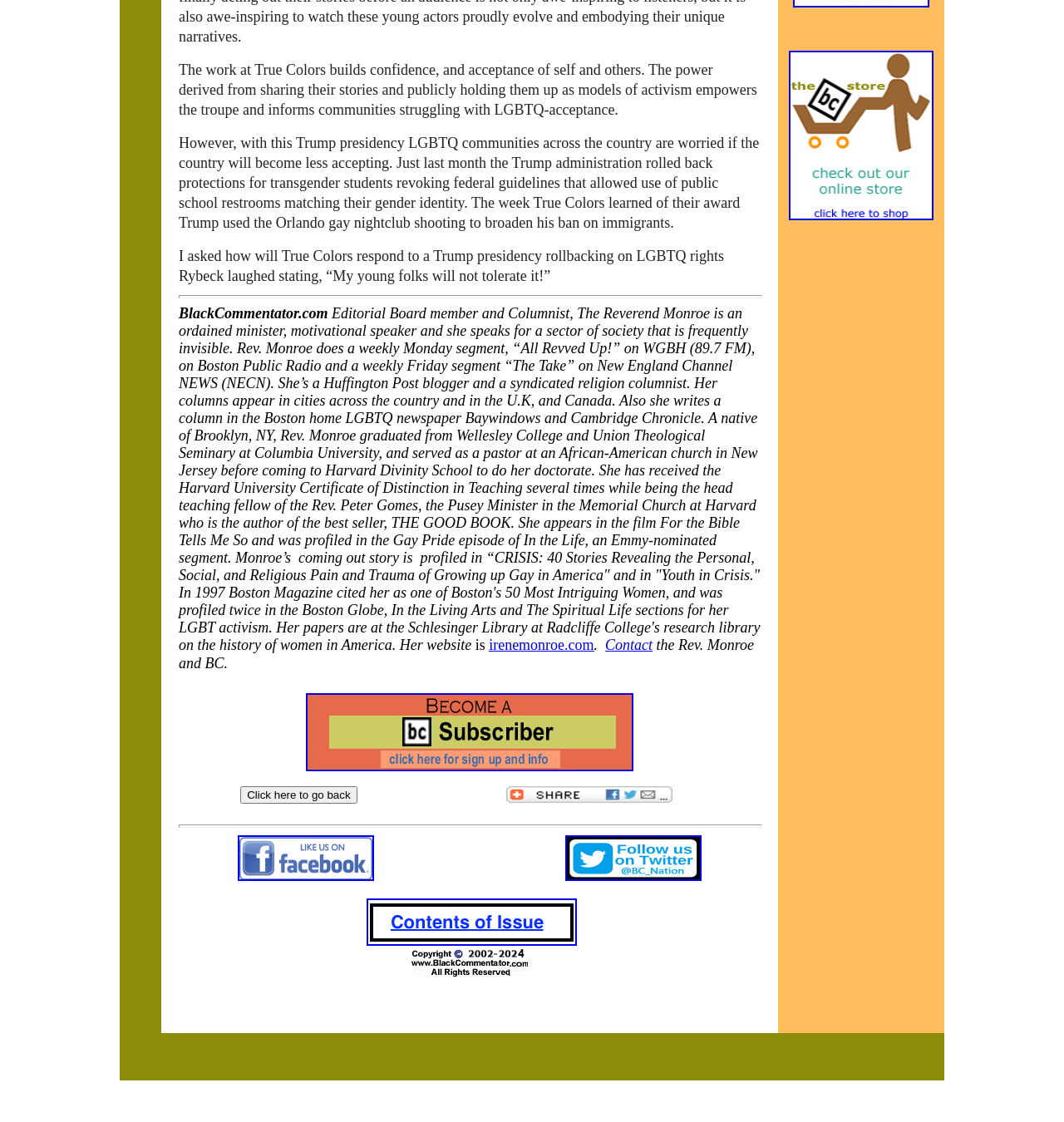Provide a brief response using a word or short phrase to this question:
What is Rev. Monroe's profession?

Ordained minister